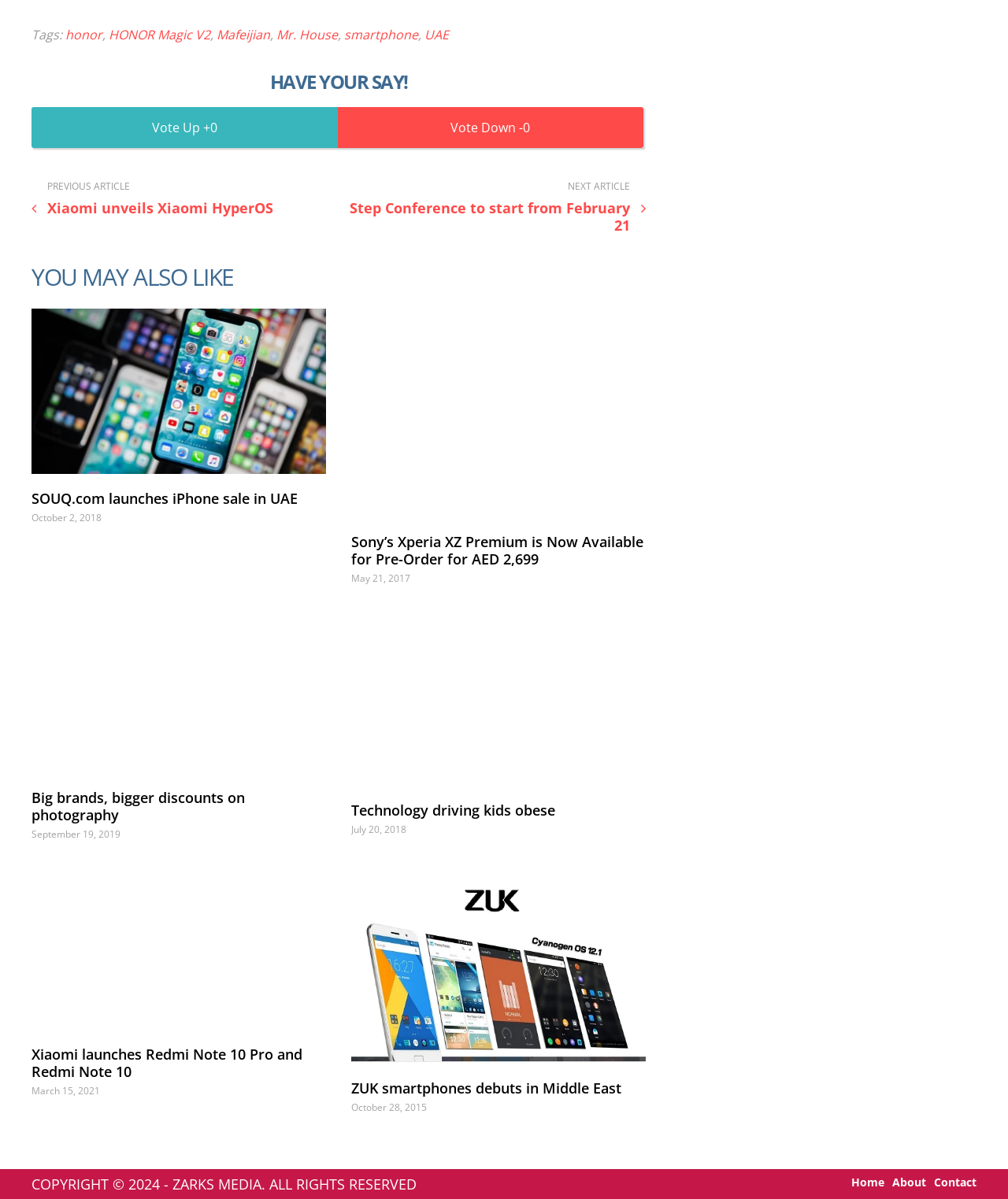Provide the bounding box coordinates for the specified HTML element described in this description: "HONOR Magic V2". The coordinates should be four float numbers ranging from 0 to 1, in the format [left, top, right, bottom].

[0.108, 0.022, 0.209, 0.036]